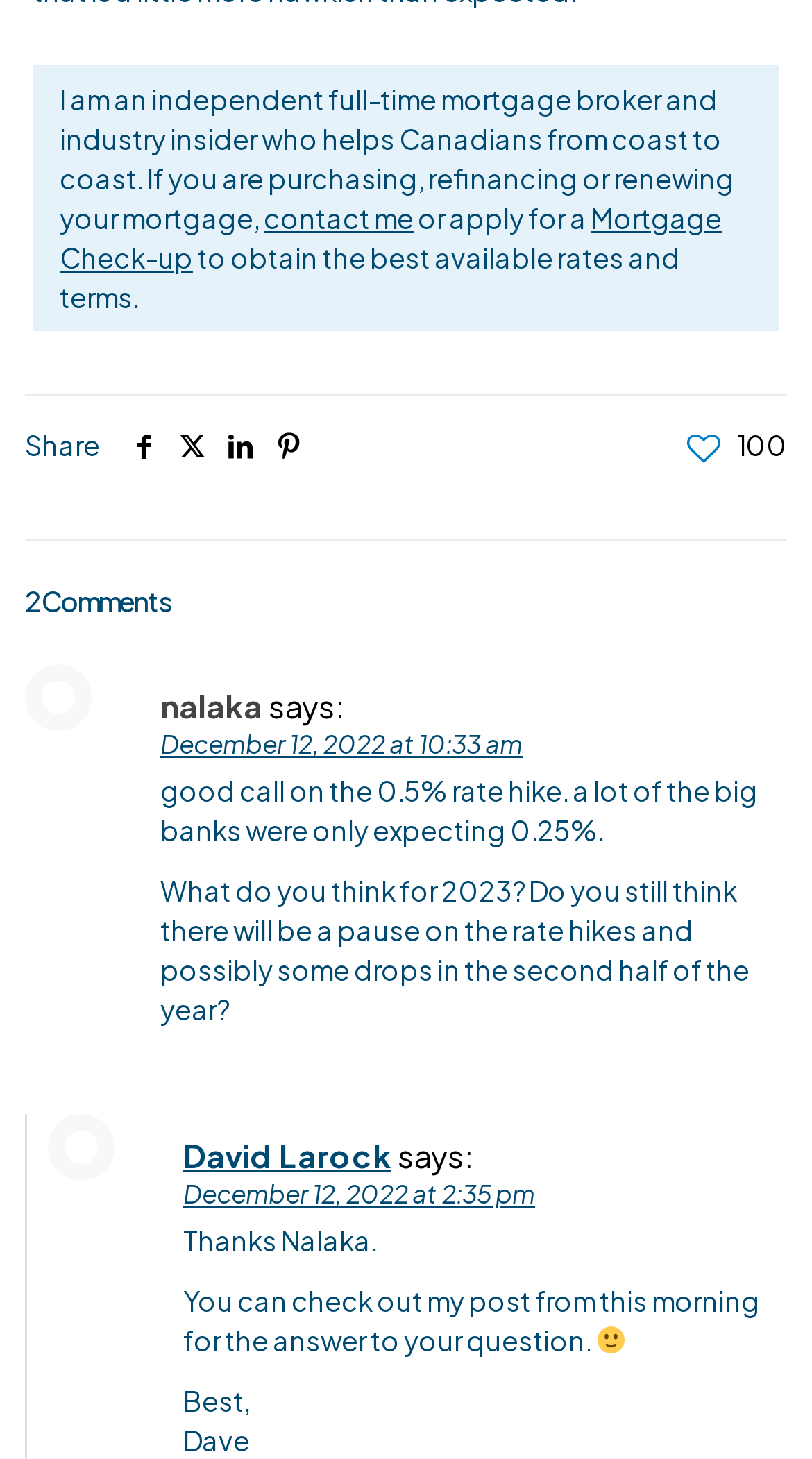Locate the bounding box coordinates of the area where you should click to accomplish the instruction: "Click the 'facebook icon'".

[0.149, 0.294, 0.208, 0.317]